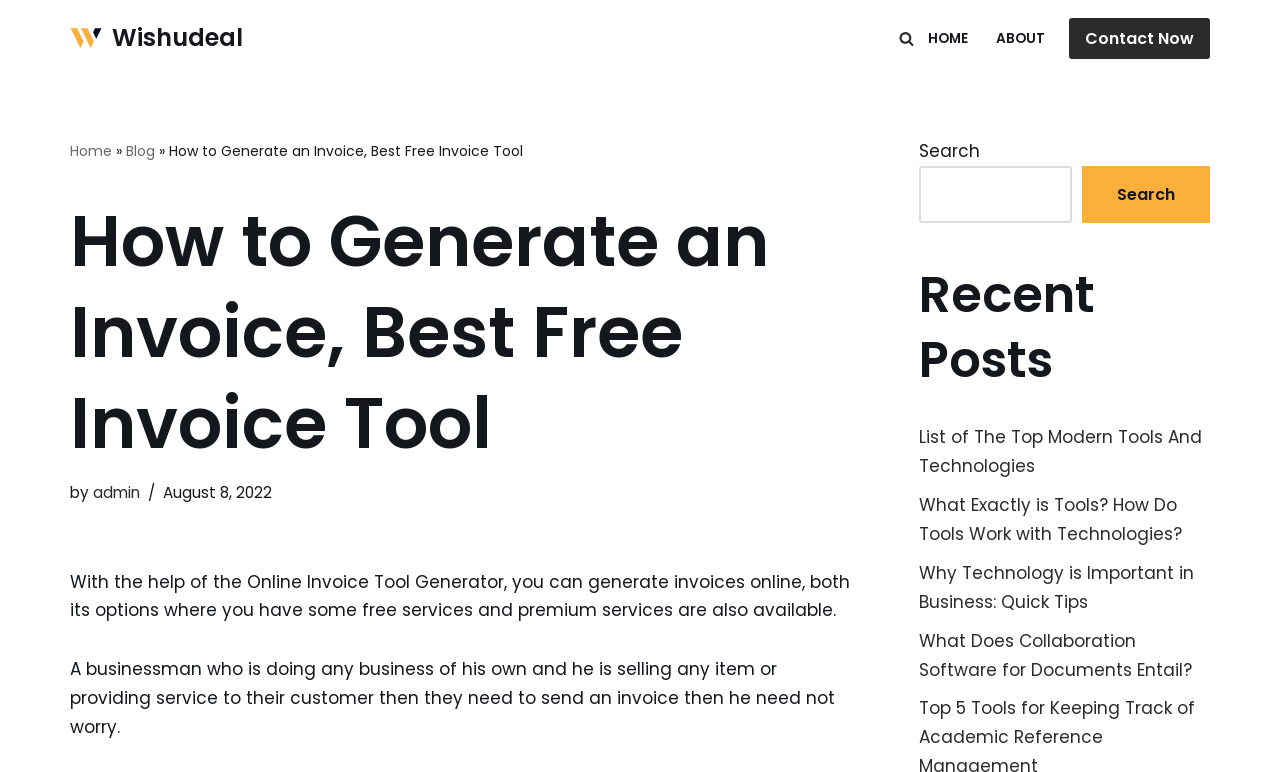What is the position of the search bar on the webpage? Based on the image, give a response in one word or a short phrase.

Top right corner